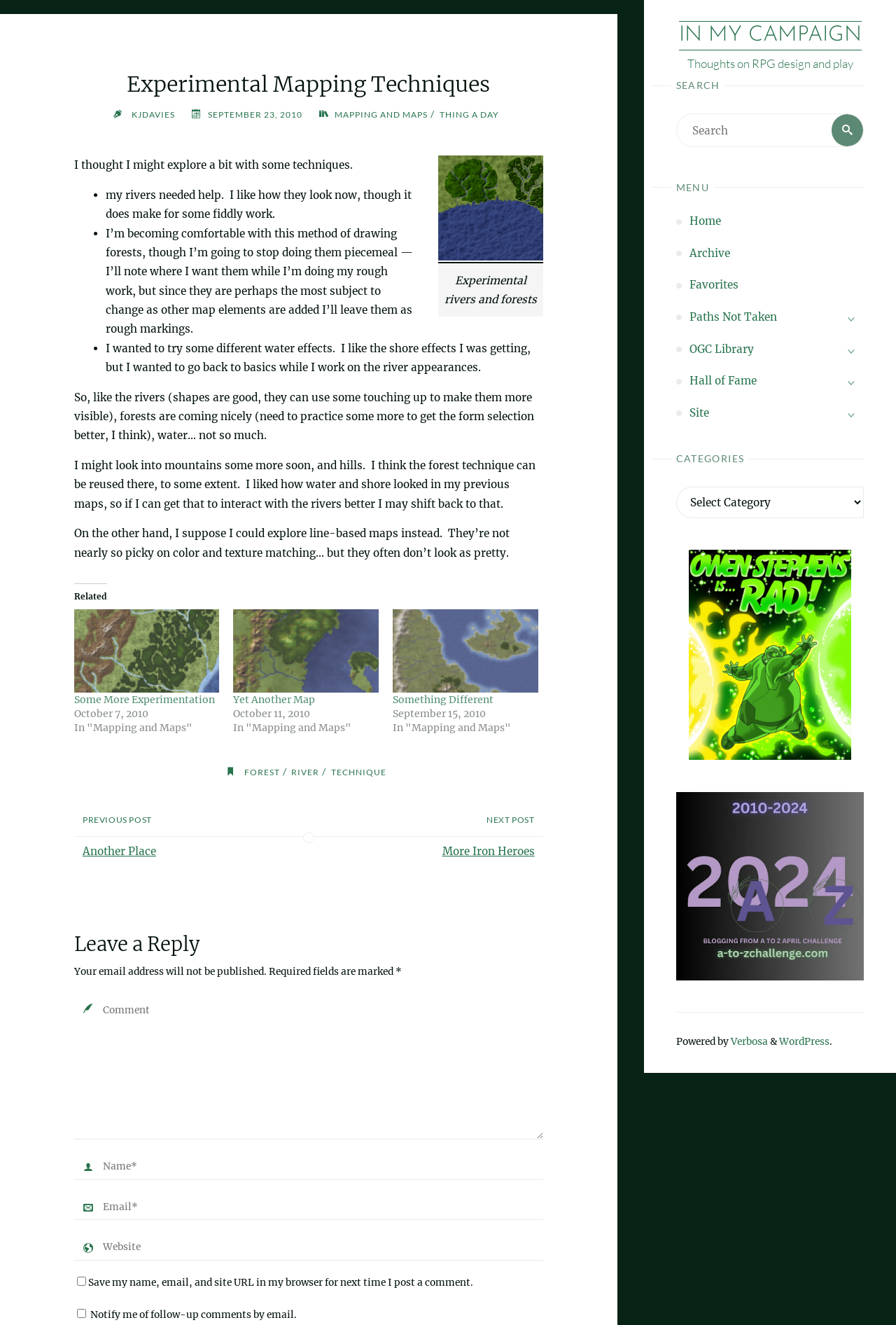Specify the bounding box coordinates of the area to click in order to follow the given instruction: "View the related post Mountains, Rivers, Forest."

[0.083, 0.46, 0.245, 0.523]